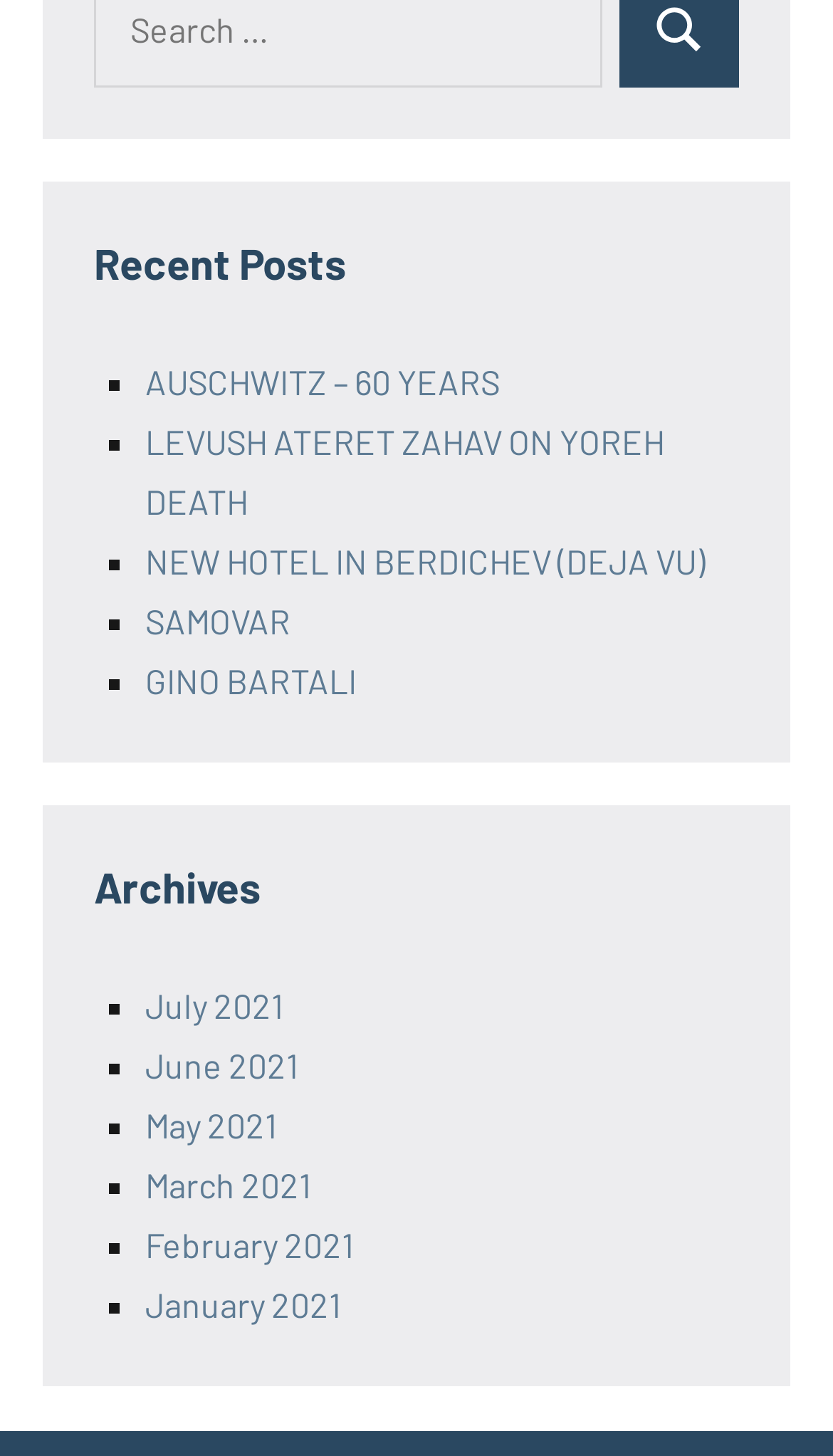How many recent posts are listed?
Kindly offer a detailed explanation using the data available in the image.

I counted the number of links under the 'Recent Posts' heading, and there are 7 links.